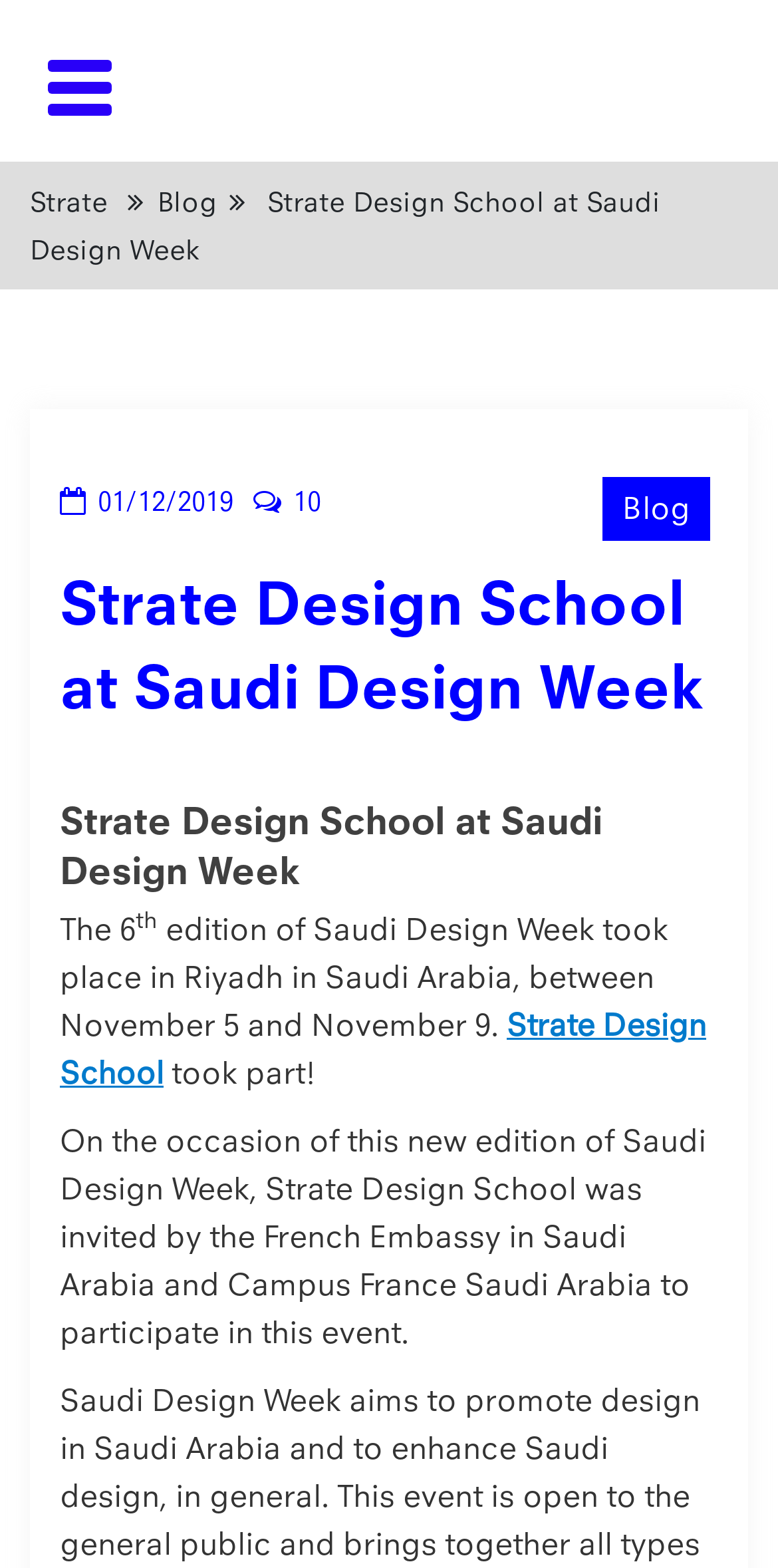What is the name of the school that participated in the event?
Please ensure your answer to the question is detailed and covers all necessary aspects.

I found the name of the school by looking at the title of the webpage, which is 'Strate Design School at Saudi Design Week', and also by reading the text that describes the school's participation in the event.